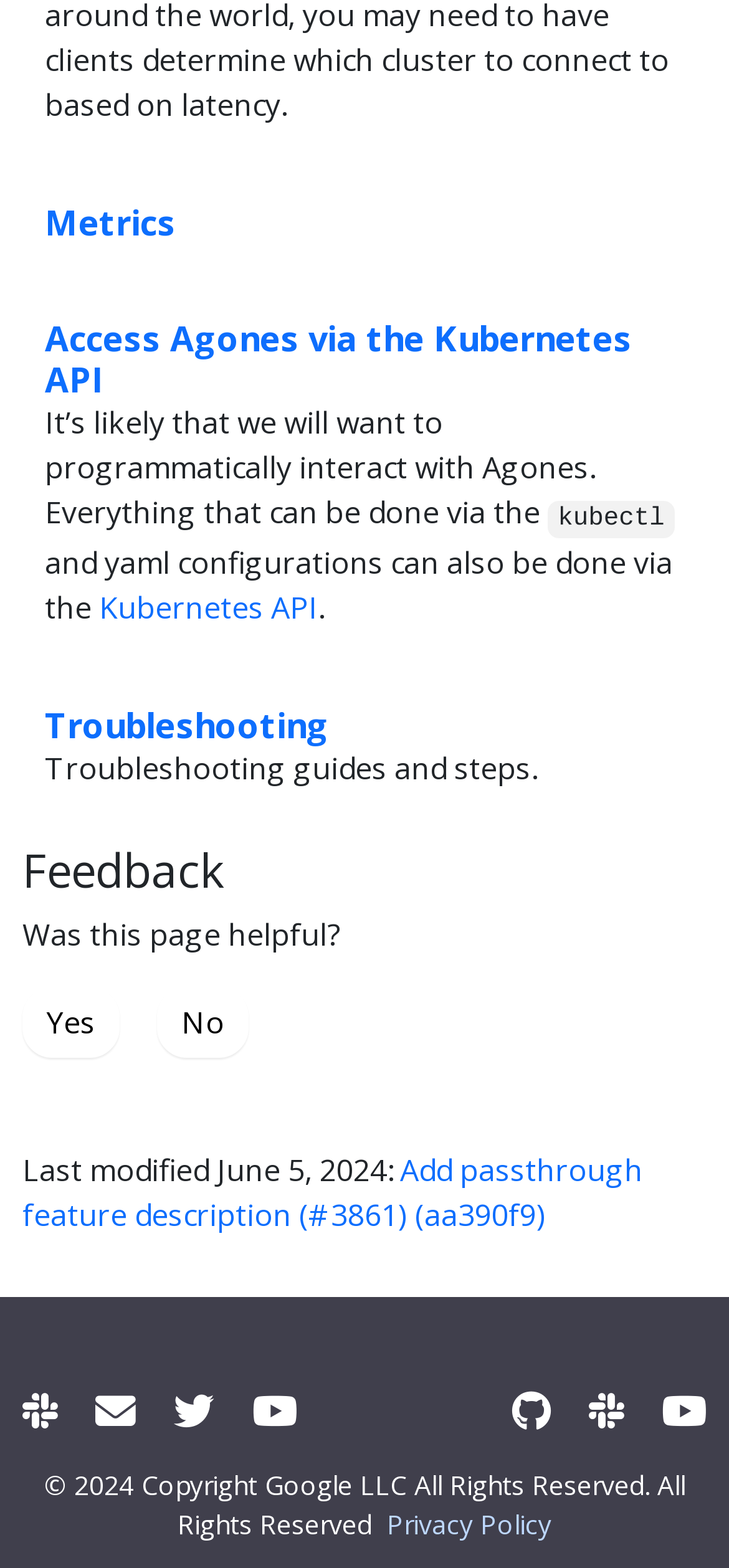Identify the bounding box for the UI element that is described as follows: "planning your own Houston trip".

None